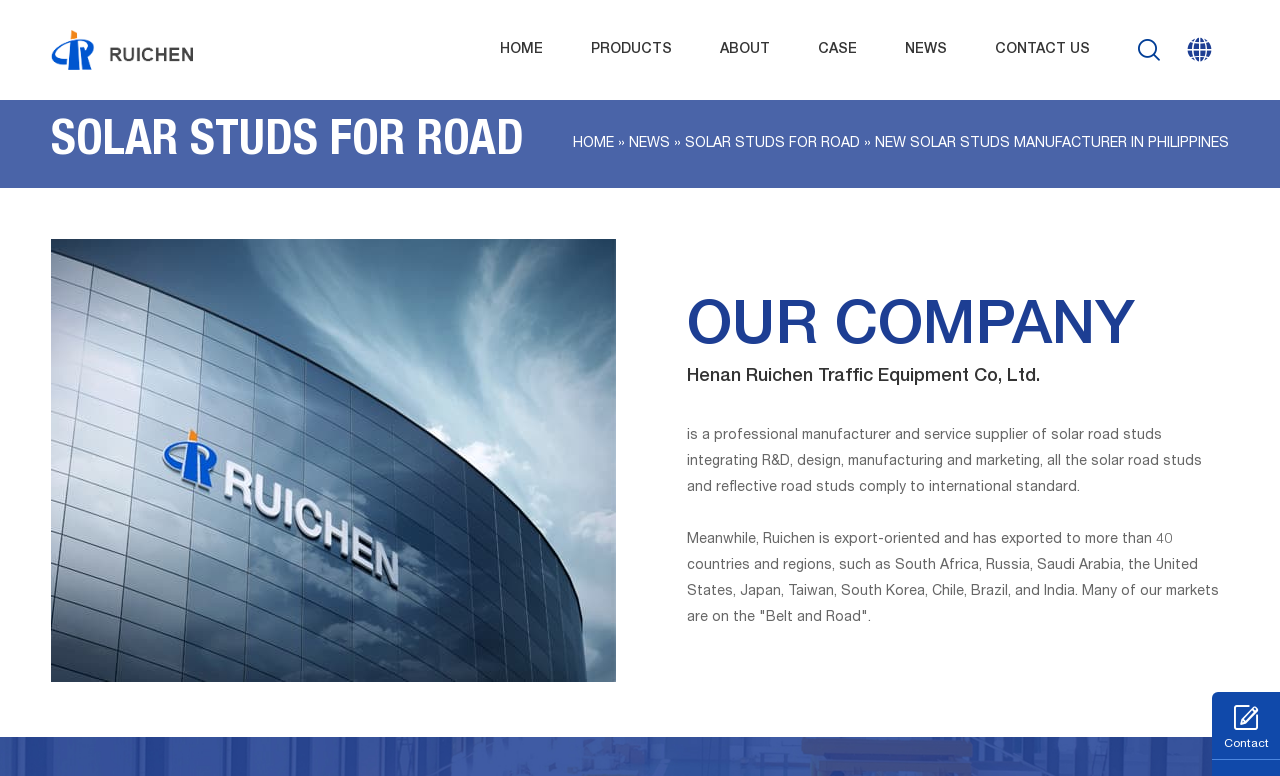What is the company name?
Please ensure your answer is as detailed and informative as possible.

I found the company name by looking at the static text elements on the webpage. Specifically, I found the text 'Henan Ruichen Traffic Equipment Co, Ltd.' which is located below the image and above the description of the company.